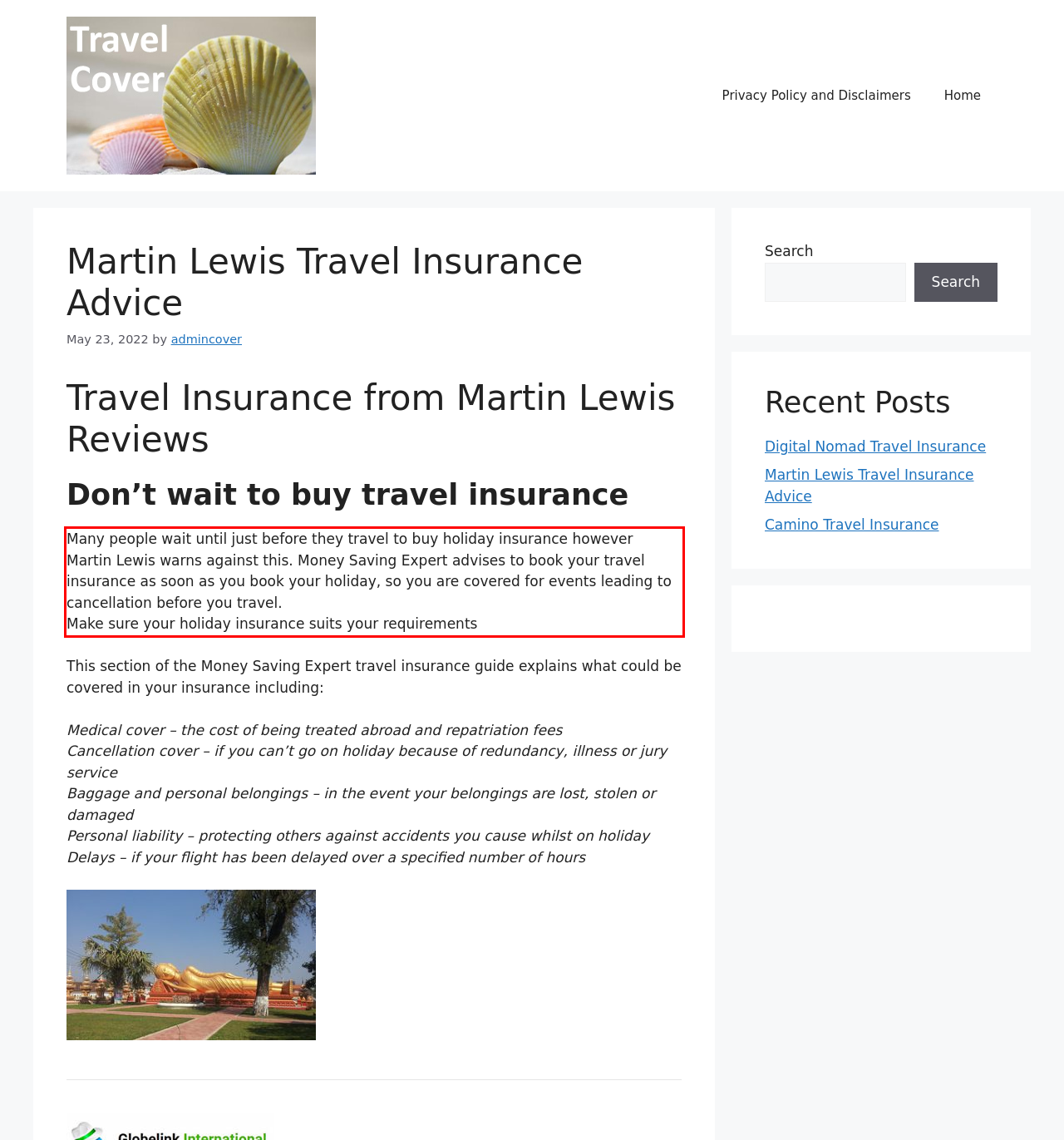Please identify and extract the text content from the UI element encased in a red bounding box on the provided webpage screenshot.

Many people wait until just before they travel to buy holiday insurance however Martin Lewis warns against this. Money Saving Expert advises to book your travel insurance as soon as you book your holiday, so you are covered for events leading to cancellation before you travel. Make sure your holiday insurance suits your requirements